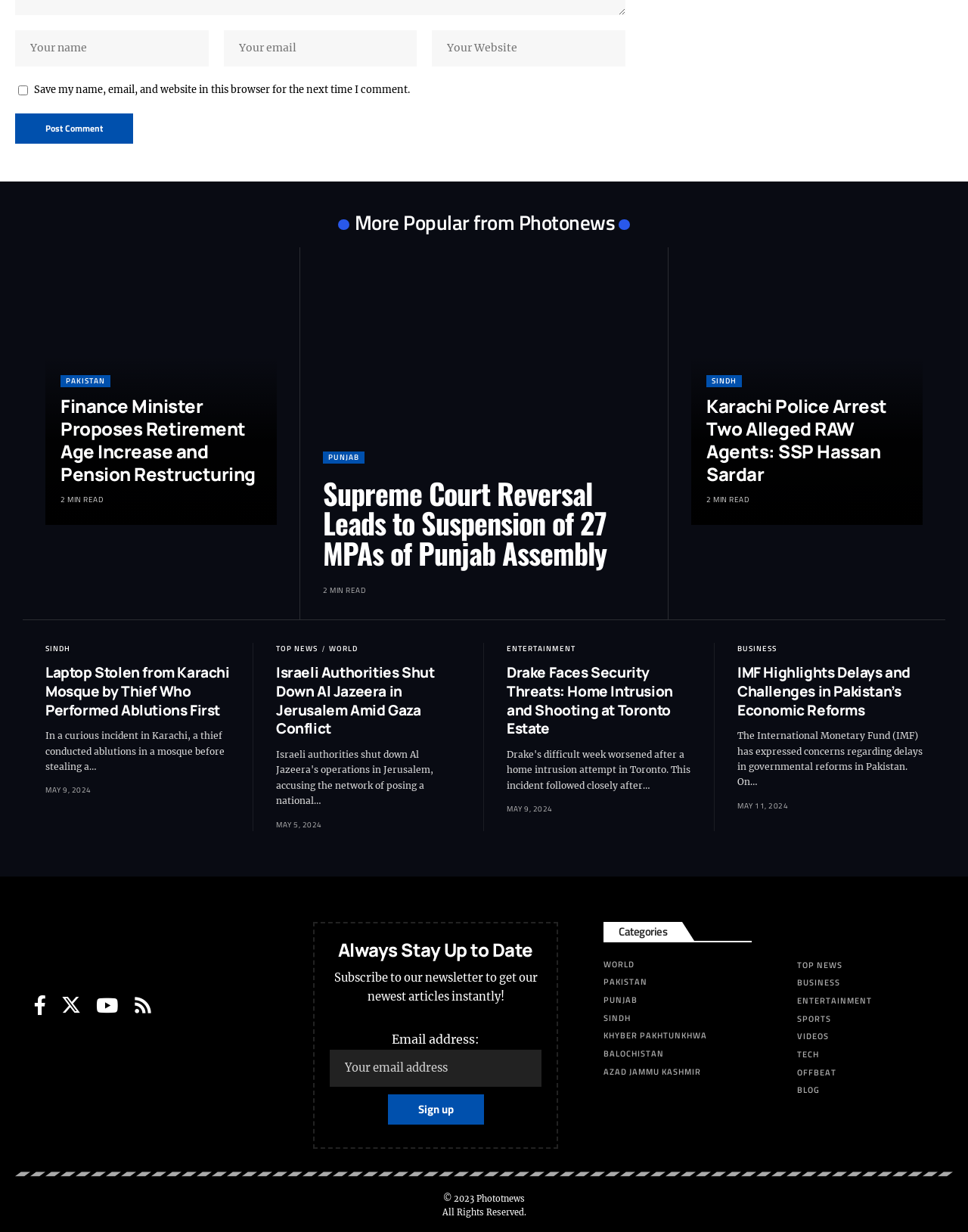What is the date of the news article 'Laptop Stolen from Karachi Mosque by Thief Who Performed Ablutions First'?
Please give a detailed and elaborate answer to the question.

The news article 'Laptop Stolen from Karachi Mosque by Thief Who Performed Ablutions First' has a timestamp of 'MAY 9, 2024', indicating that it was published on that date.